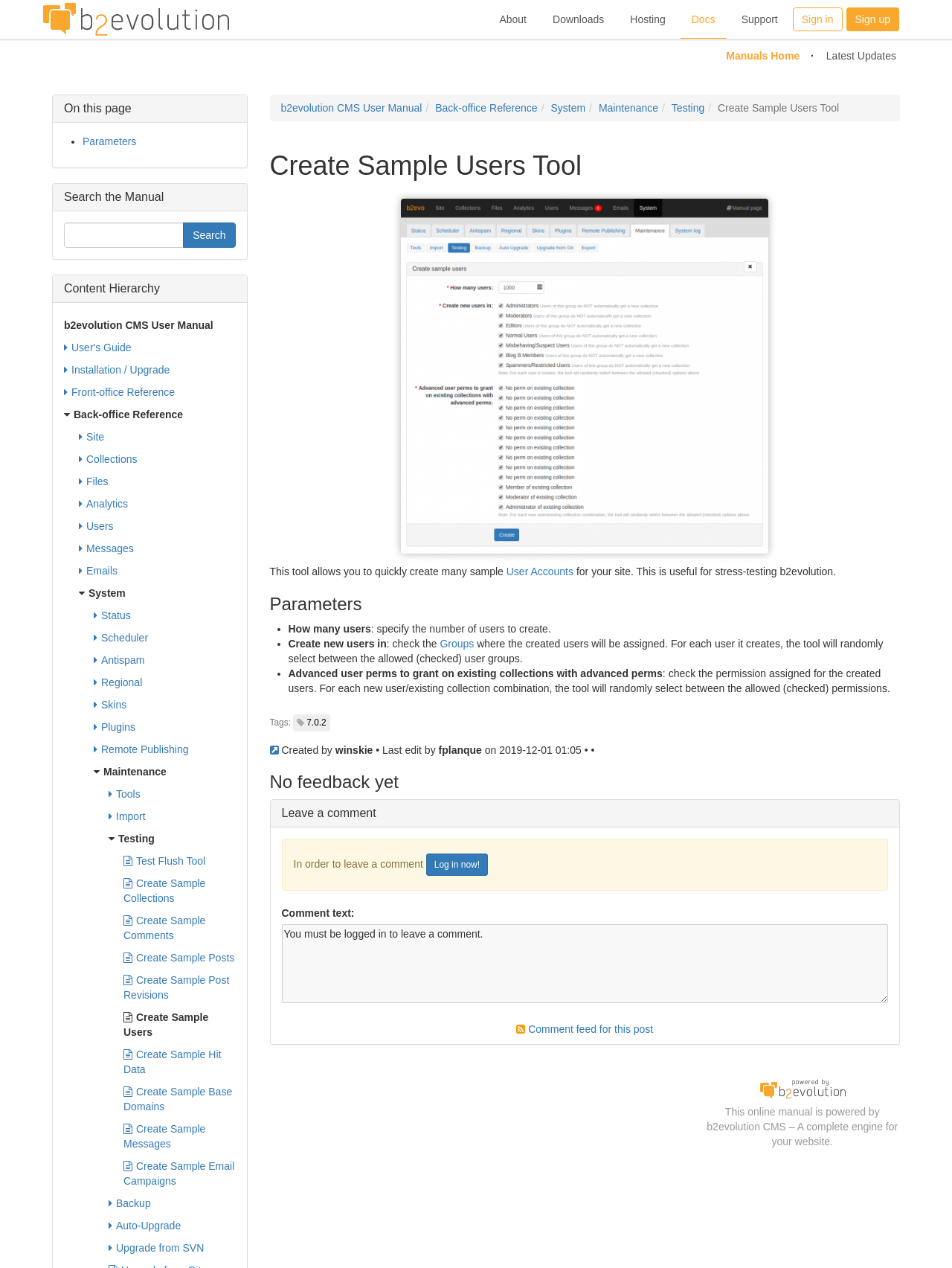Determine the bounding box coordinates of the region to click in order to accomplish the following instruction: "Select a user group". Provide the coordinates as four float numbers between 0 and 1, specifically [left, top, right, bottom].

[0.462, 0.503, 0.498, 0.512]